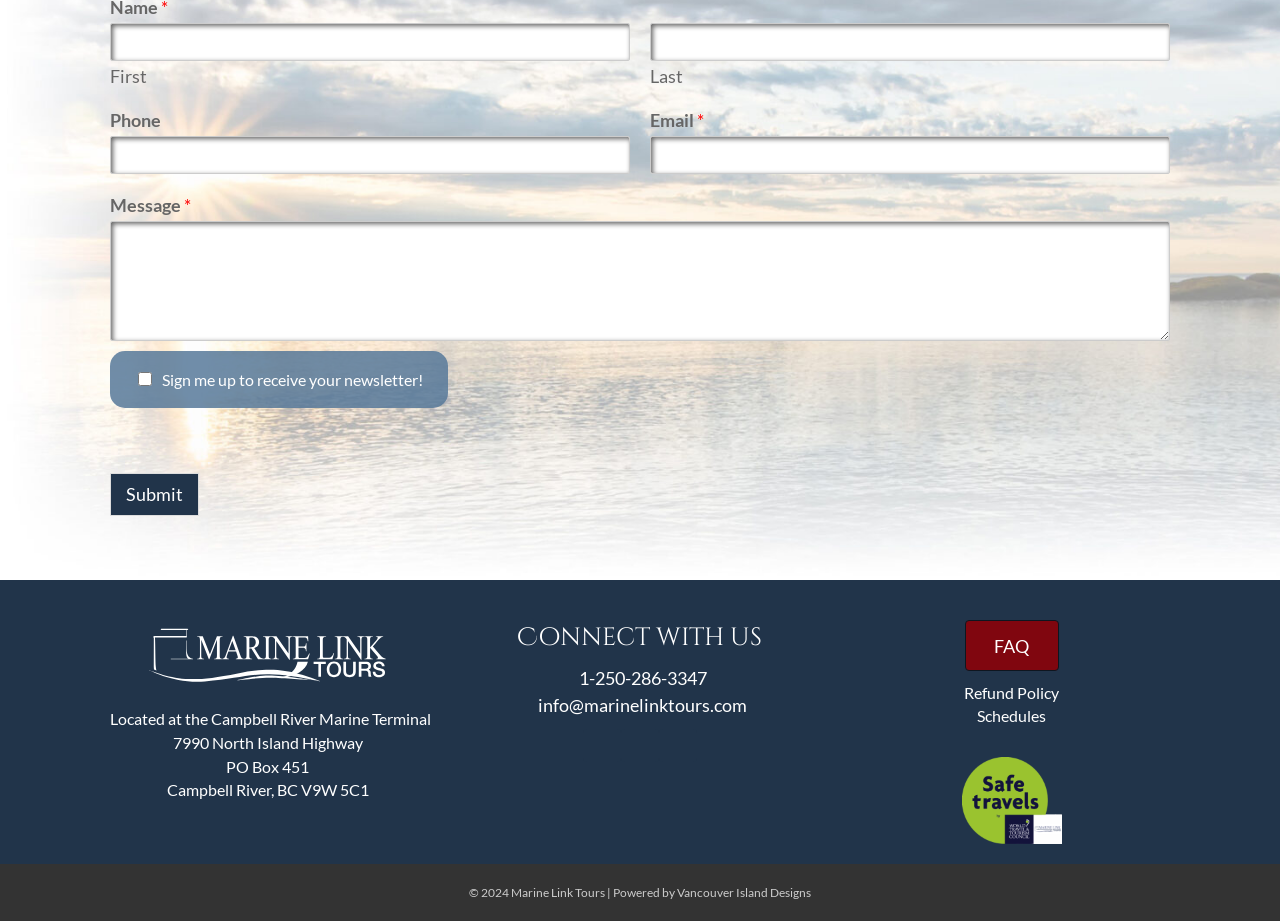Pinpoint the bounding box coordinates for the area that should be clicked to perform the following instruction: "Click submit".

[0.086, 0.513, 0.155, 0.56]